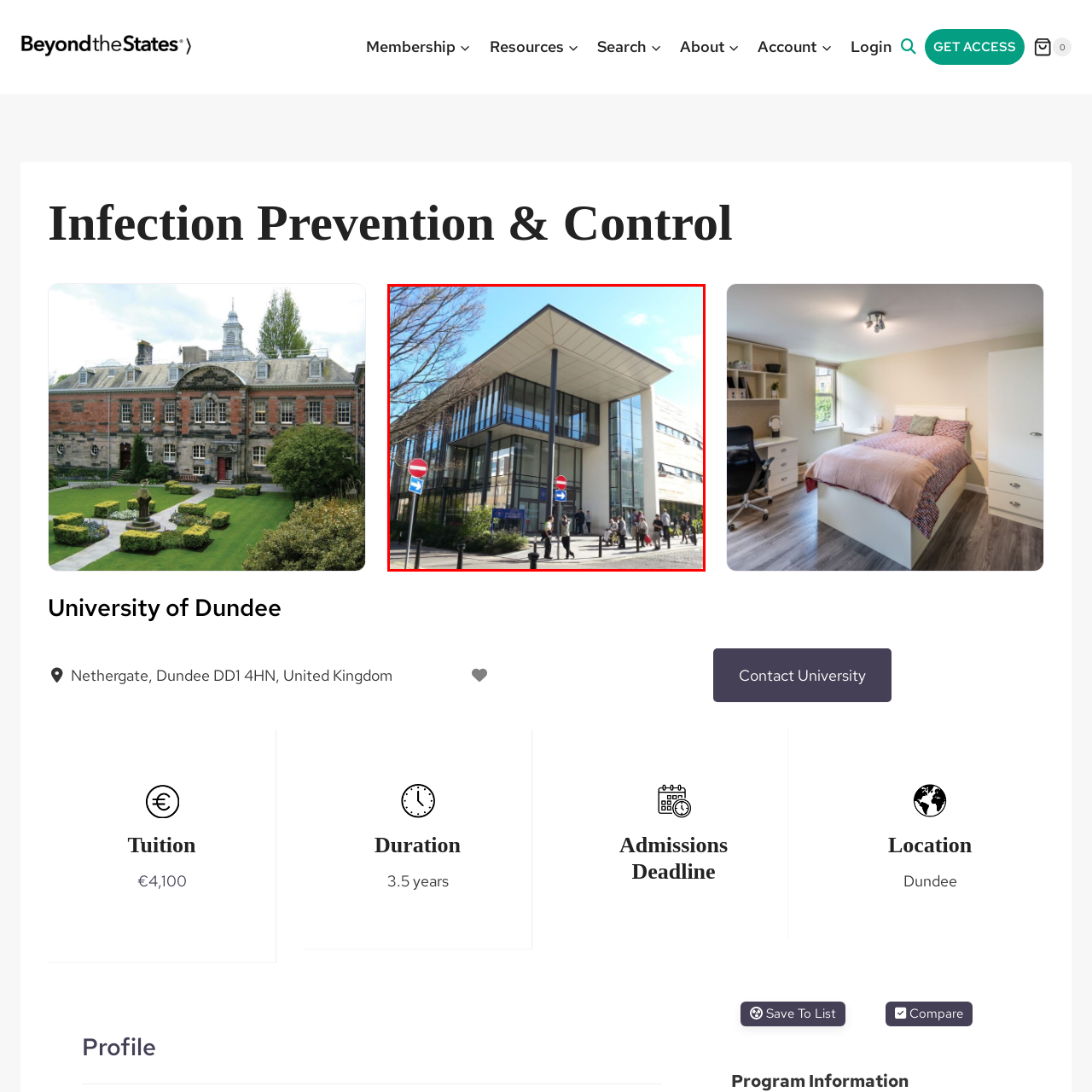Describe in detail the visual content enclosed by the red bounding box.

The image depicts a modern, multi-story building with large glass windows that reflect the surrounding environment. Illuminated by natural sunlight, the architecture features clean lines and a contemporary aesthetic, showcasing a blend of elements that create an inviting atmosphere. In the foreground, a diverse group of people is seen walking along the path, suggesting an active campus life at the University of Dundee. Prominent signage can be observed, including red no-entry signs and directional arrows, indicating that this area is part of a well-organized public space. Lush green plants add a touch of nature to the urban setting, enhancing the overall appeal of the scene. The image beautifully captures the essence of a vibrant educational environment focused on infection prevention and control.